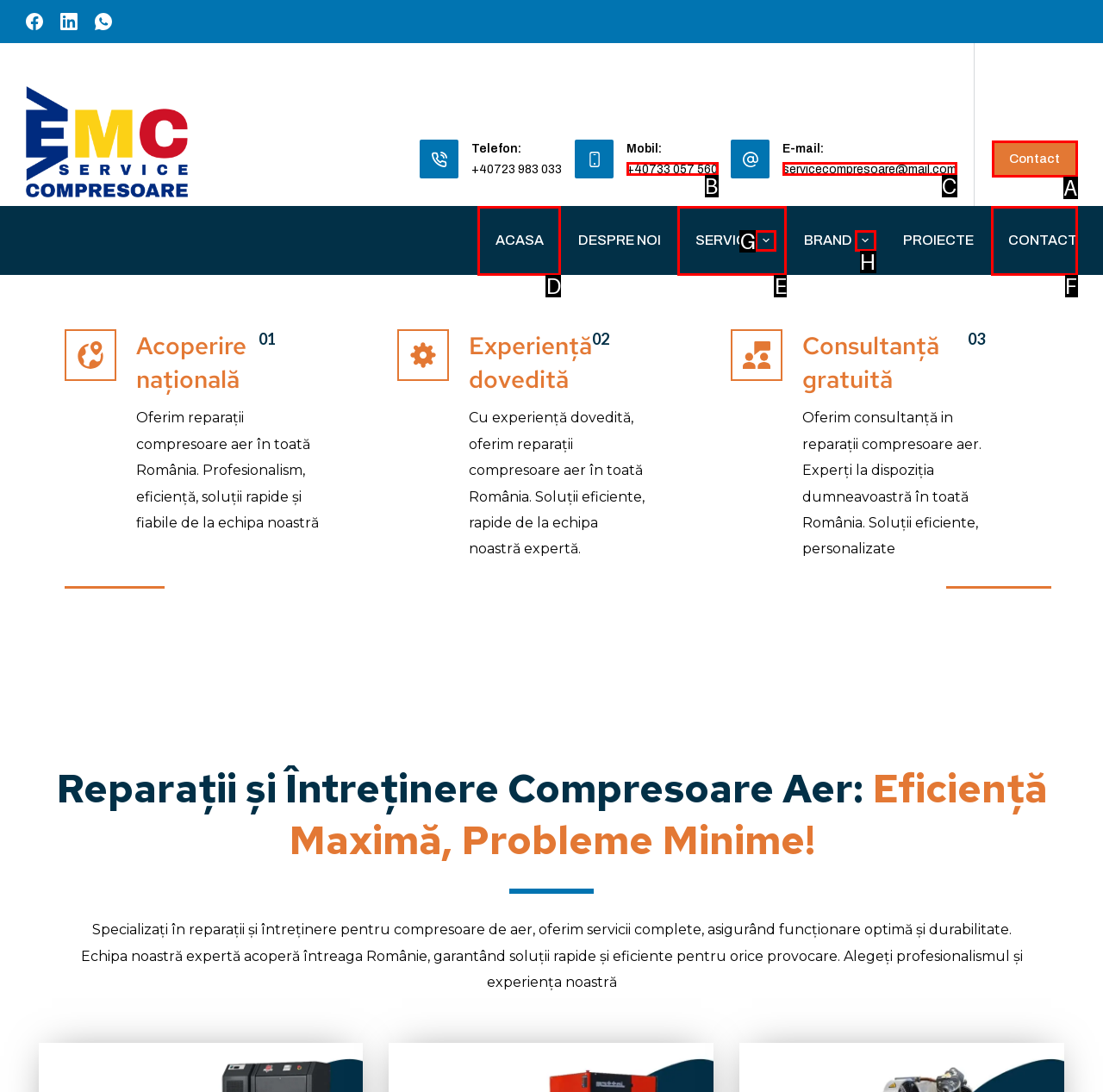From the options shown, which one fits the description: parent_node: BRAND aria-label="Extinde meniul derulant"? Respond with the appropriate letter.

H